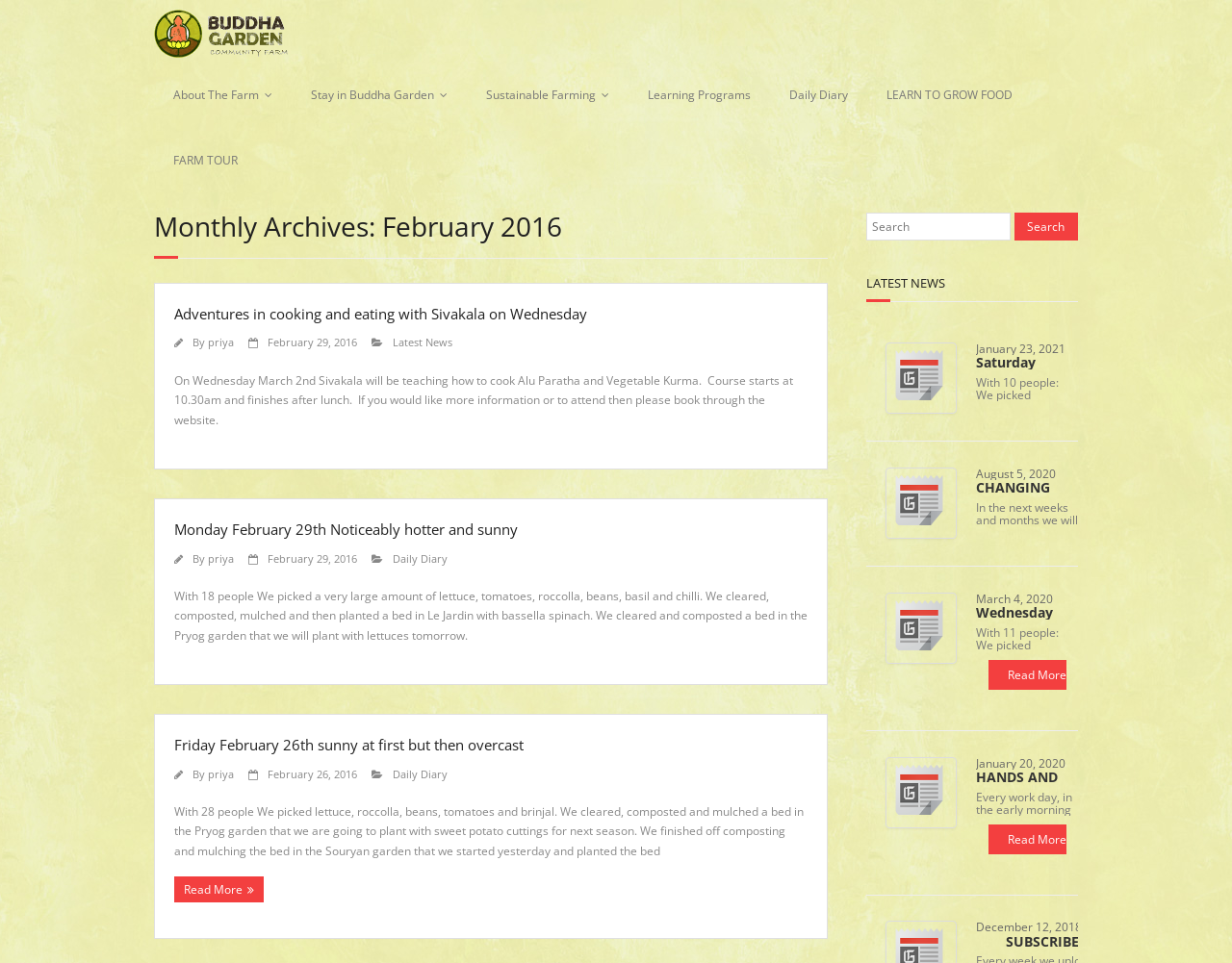From the given element description: "Daily Diary", find the bounding box for the UI element. Provide the coordinates as four float numbers between 0 and 1, in the order [left, top, right, bottom].

[0.319, 0.572, 0.363, 0.587]